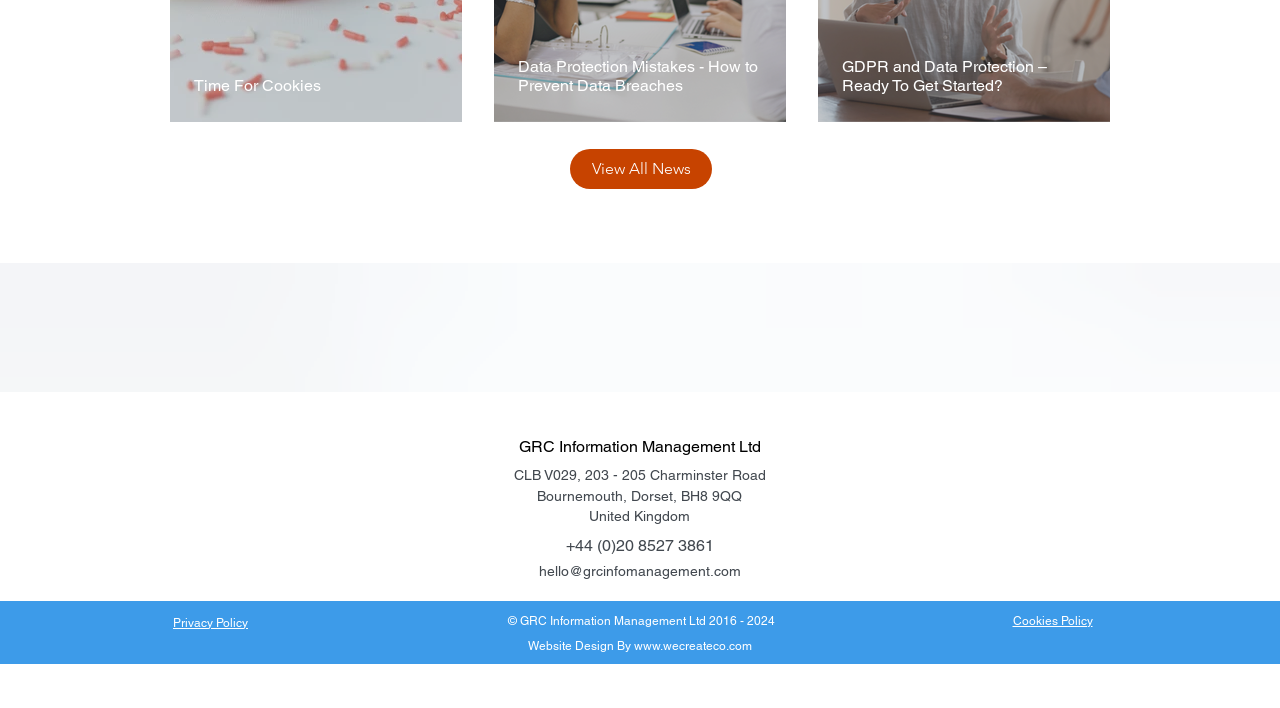What is the award won by the company?
From the details in the image, answer the question comprehensively.

I found the award information by looking at the image element with the text 'SME News IT Awards Winner 2022 GRC Information Management' at coordinates [0.255, 0.412, 0.329, 0.507]. This image is likely to be an award logo or badge, and the text associated with it indicates that the company won the SME News IT Awards in 2022.